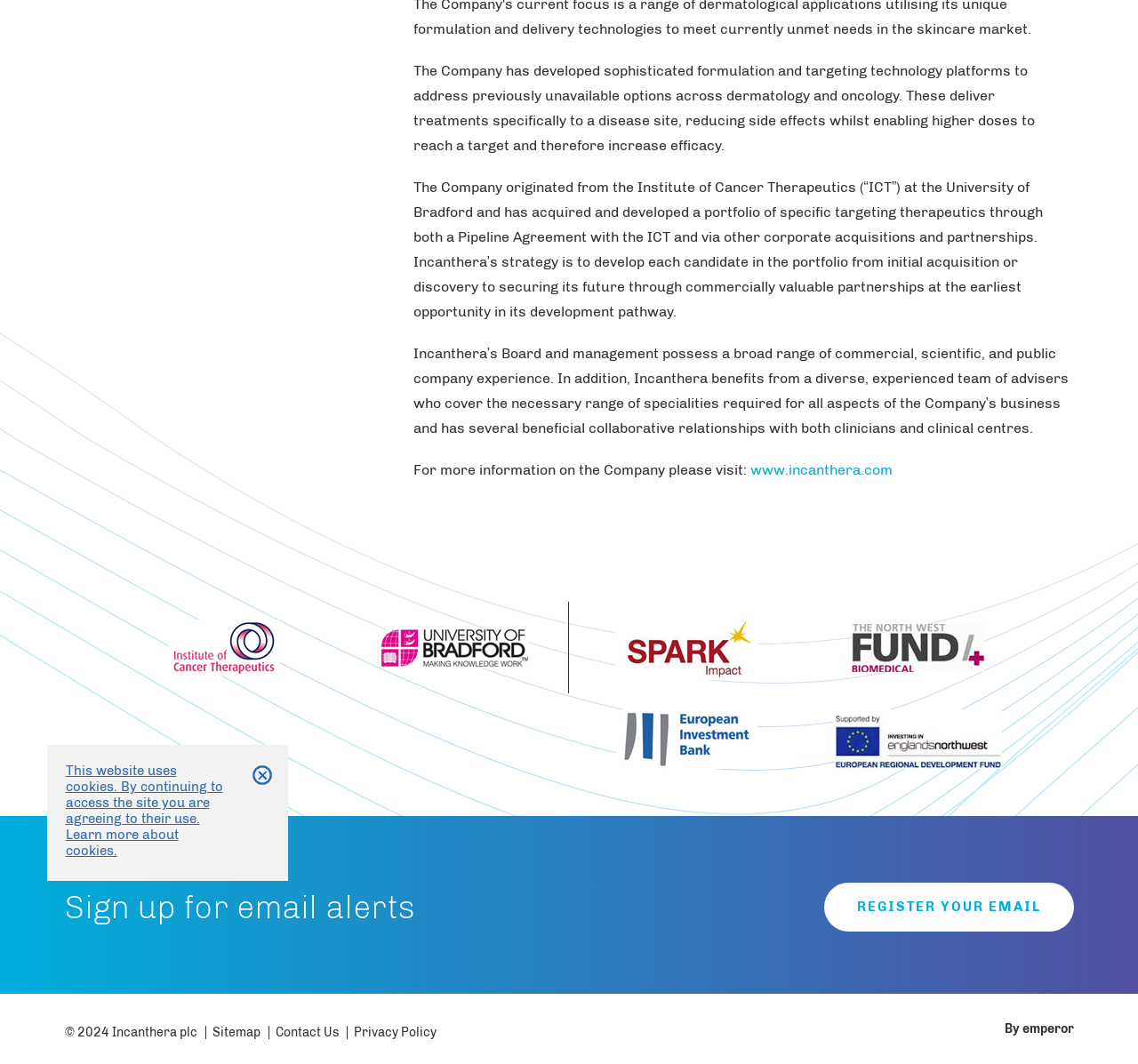What can be found on Incanthera's website?
Using the details shown in the screenshot, provide a comprehensive answer to the question.

The link 'www.incanthera.com' suggests that the website provides information about the company, and the StaticText elements provide an overview of the company's business focus, technology platforms, and origin.